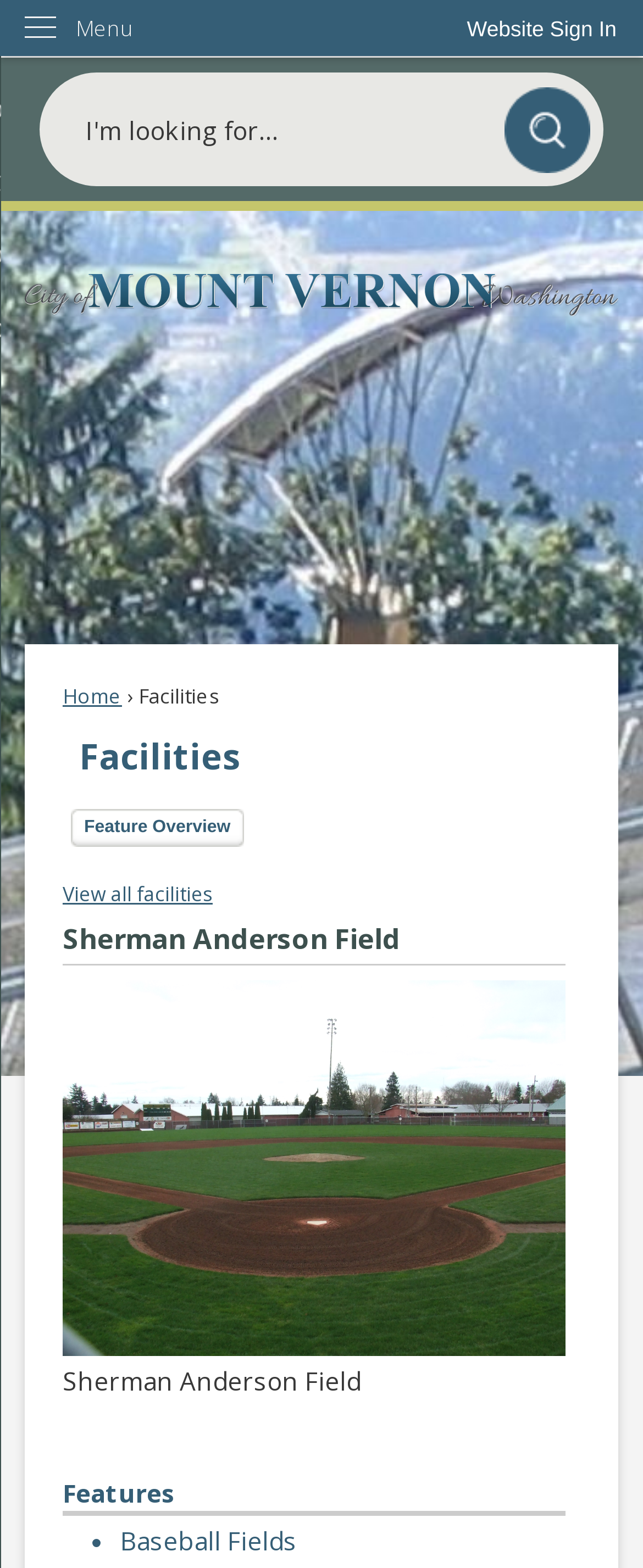Based on the visual content of the image, answer the question thoroughly: What is the name of the facility?

Based on the webpage, I can see that the heading 'Sherman Anderson Field' is present, which suggests that this is the name of the facility being described.